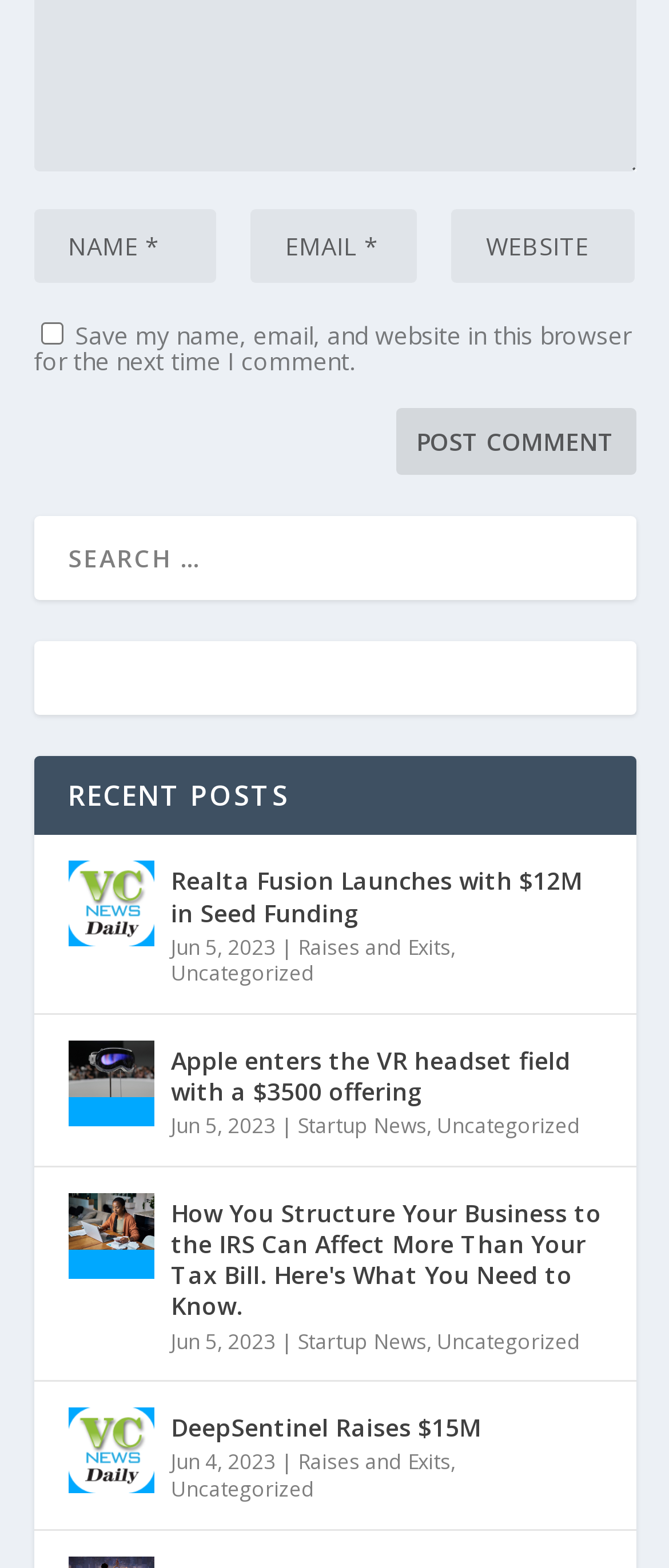Respond to the following query with just one word or a short phrase: 
How many links are there under 'RECENT POSTS'?

4